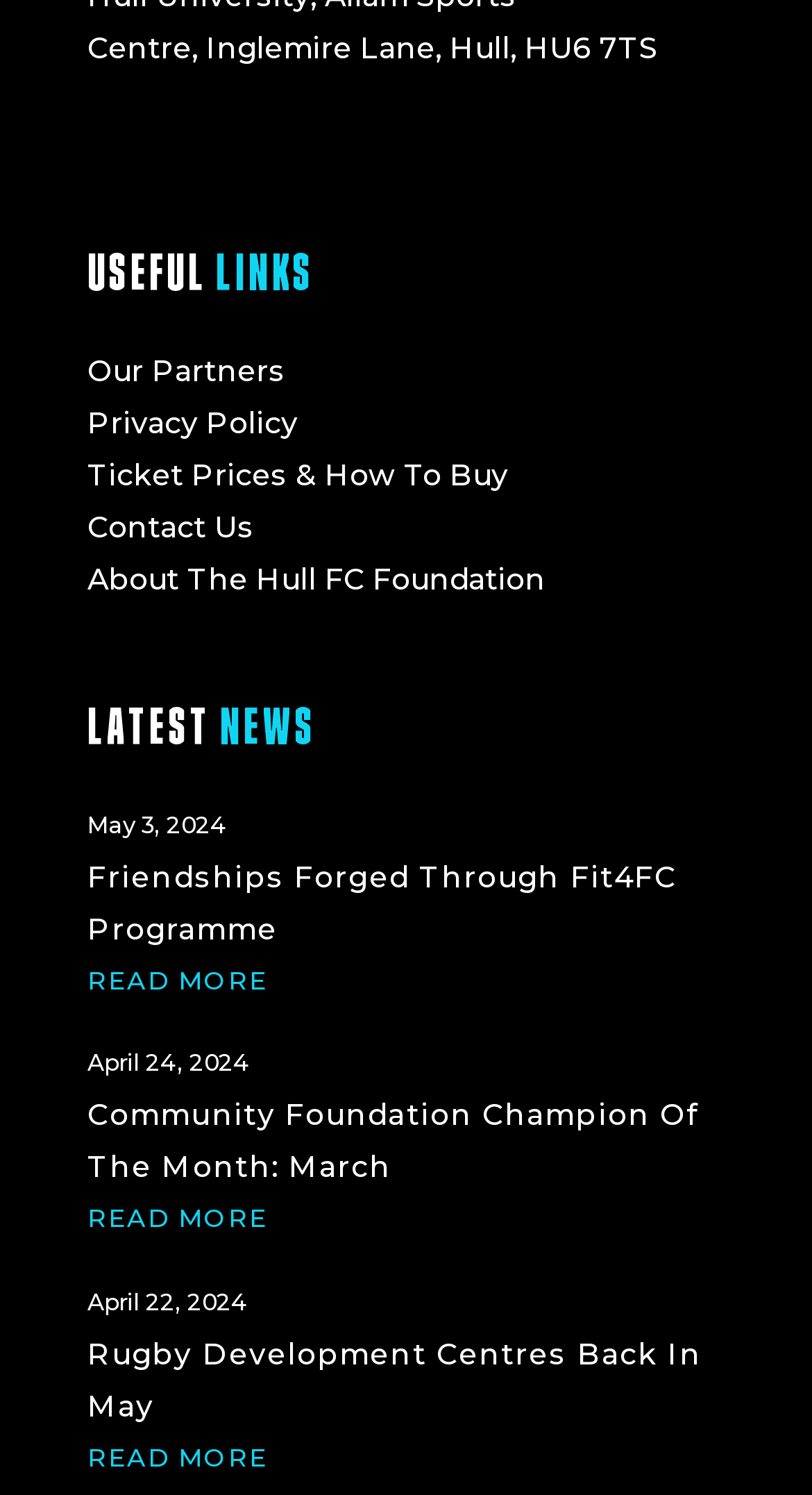Please specify the bounding box coordinates of the element that should be clicked to execute the given instruction: 'Click the 'Re-Boost Coaching' link'. Ensure the coordinates are four float numbers between 0 and 1, expressed as [left, top, right, bottom].

None